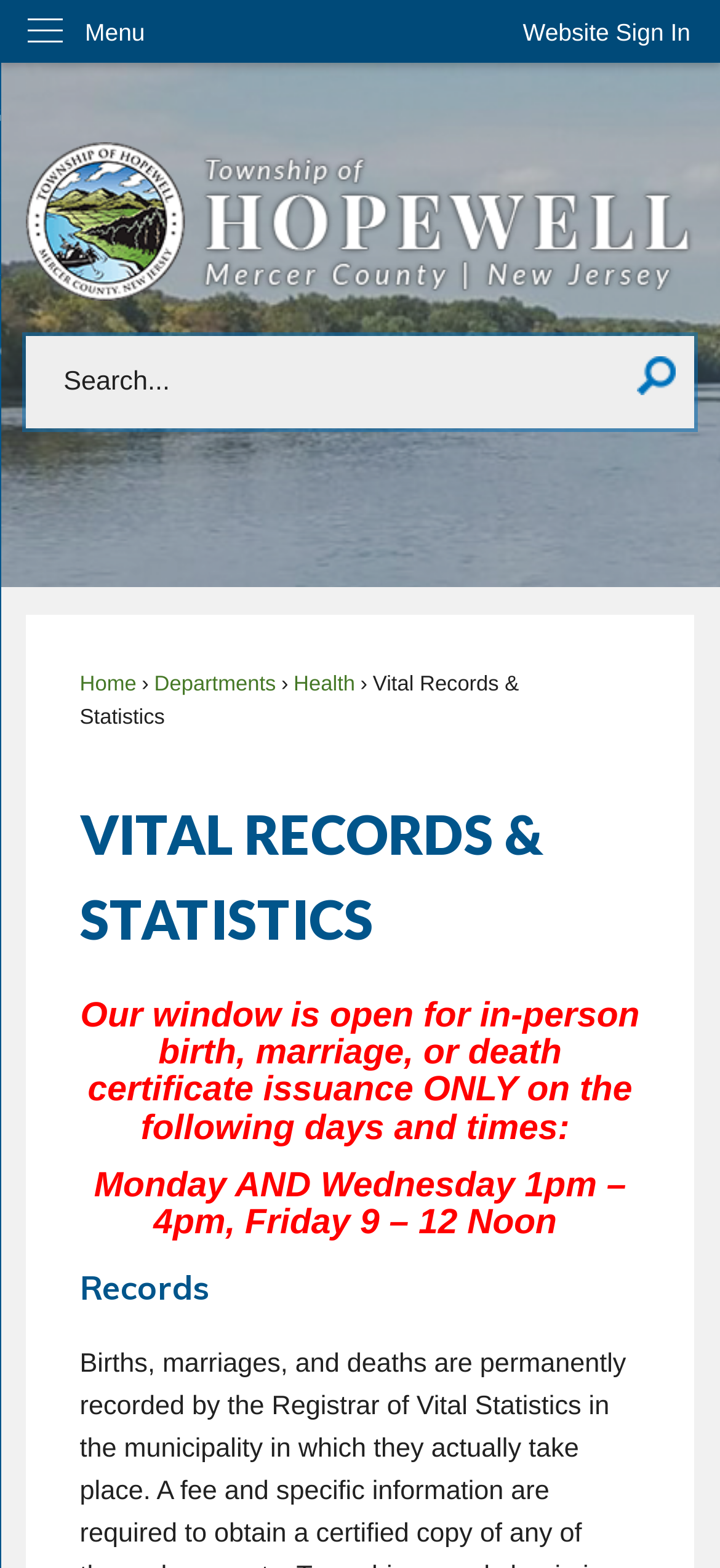How many navigation links are there in the main menu?
Offer a detailed and exhaustive answer to the question.

I counted the number of navigation links in the main menu by looking at the links labeled 'Home', 'Departments', and 'Health', which are all part of the main menu.